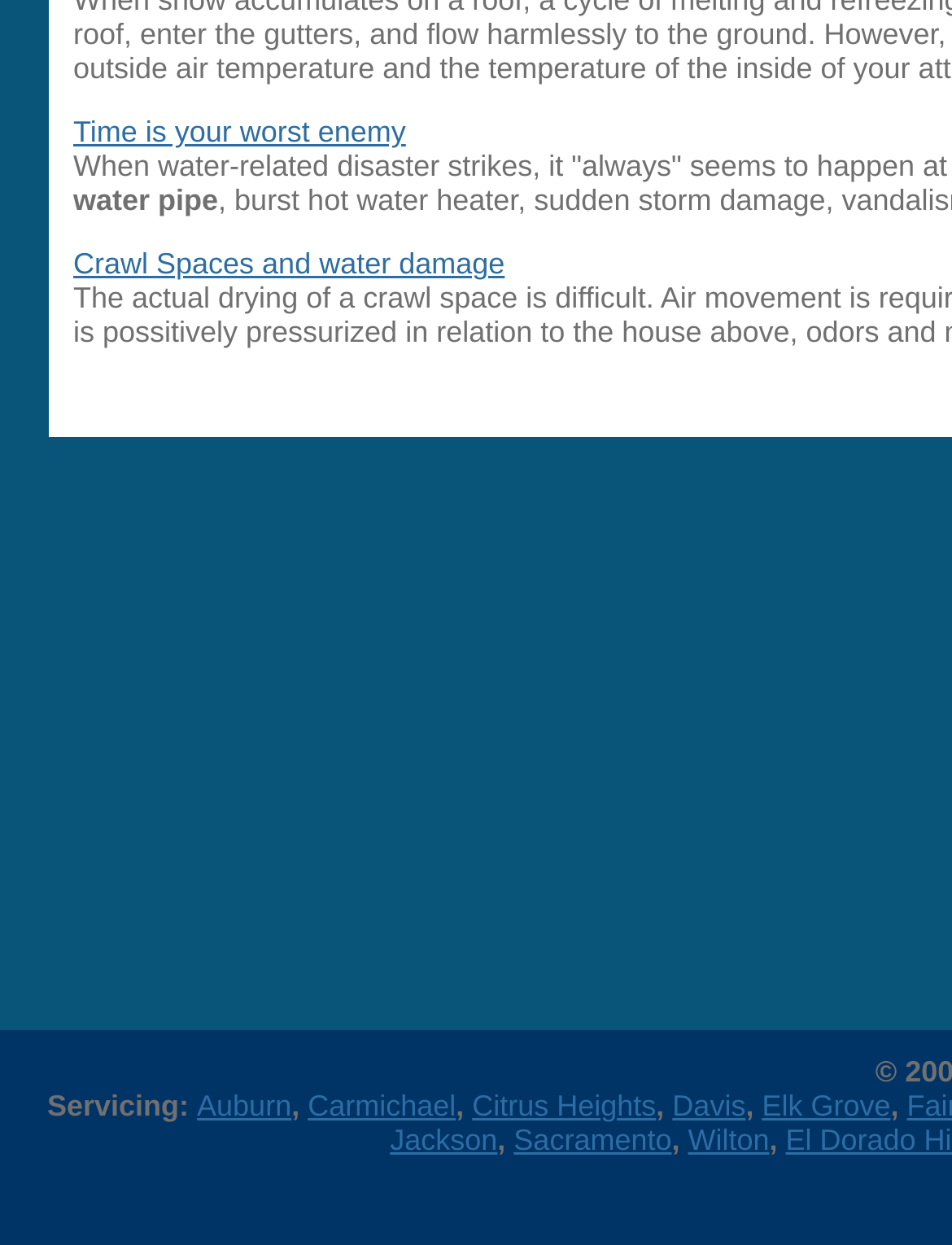Give a one-word or one-phrase response to the question: 
What is the second link on the webpage?

Crawl Spaces and water damage